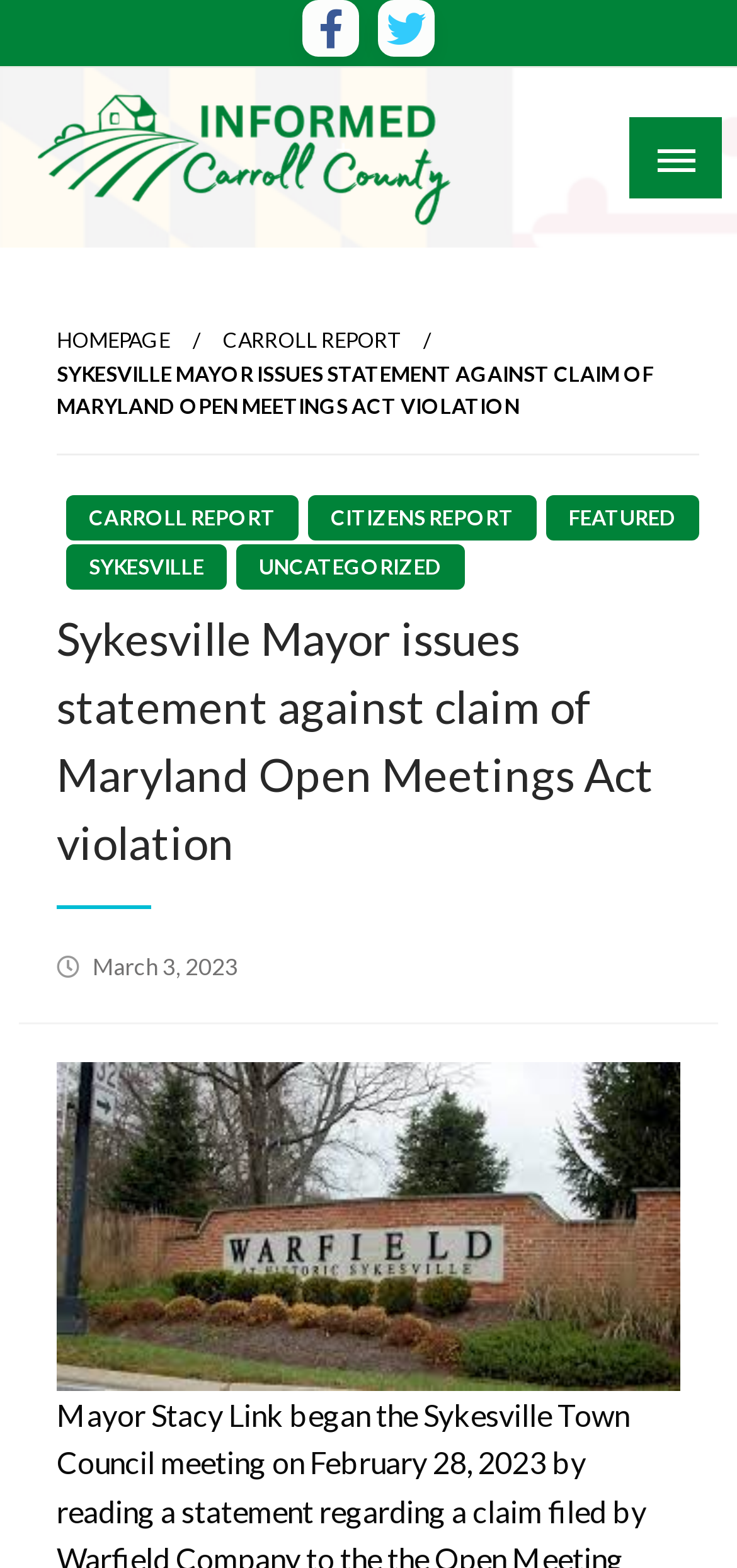Could you highlight the region that needs to be clicked to execute the instruction: "Click the homepage link"?

[0.077, 0.209, 0.231, 0.224]